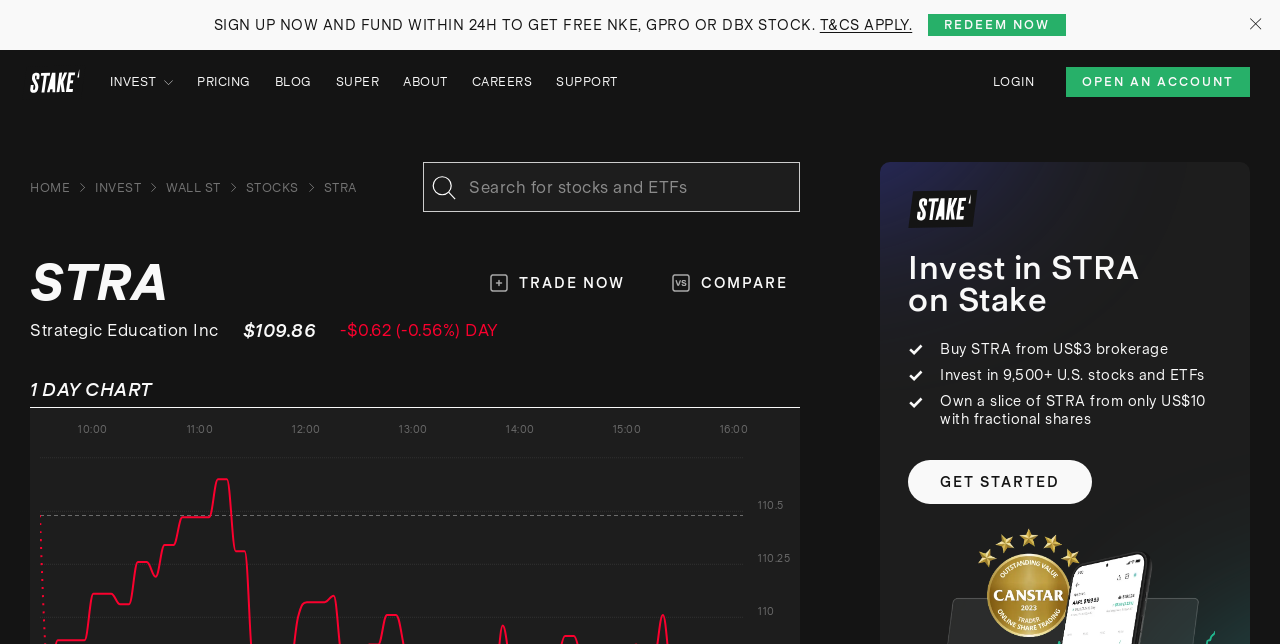Please specify the bounding box coordinates of the area that should be clicked to accomplish the following instruction: "Sign up now". The coordinates should consist of four float numbers between 0 and 1, i.e., [left, top, right, bottom].

[0.167, 0.026, 0.637, 0.051]